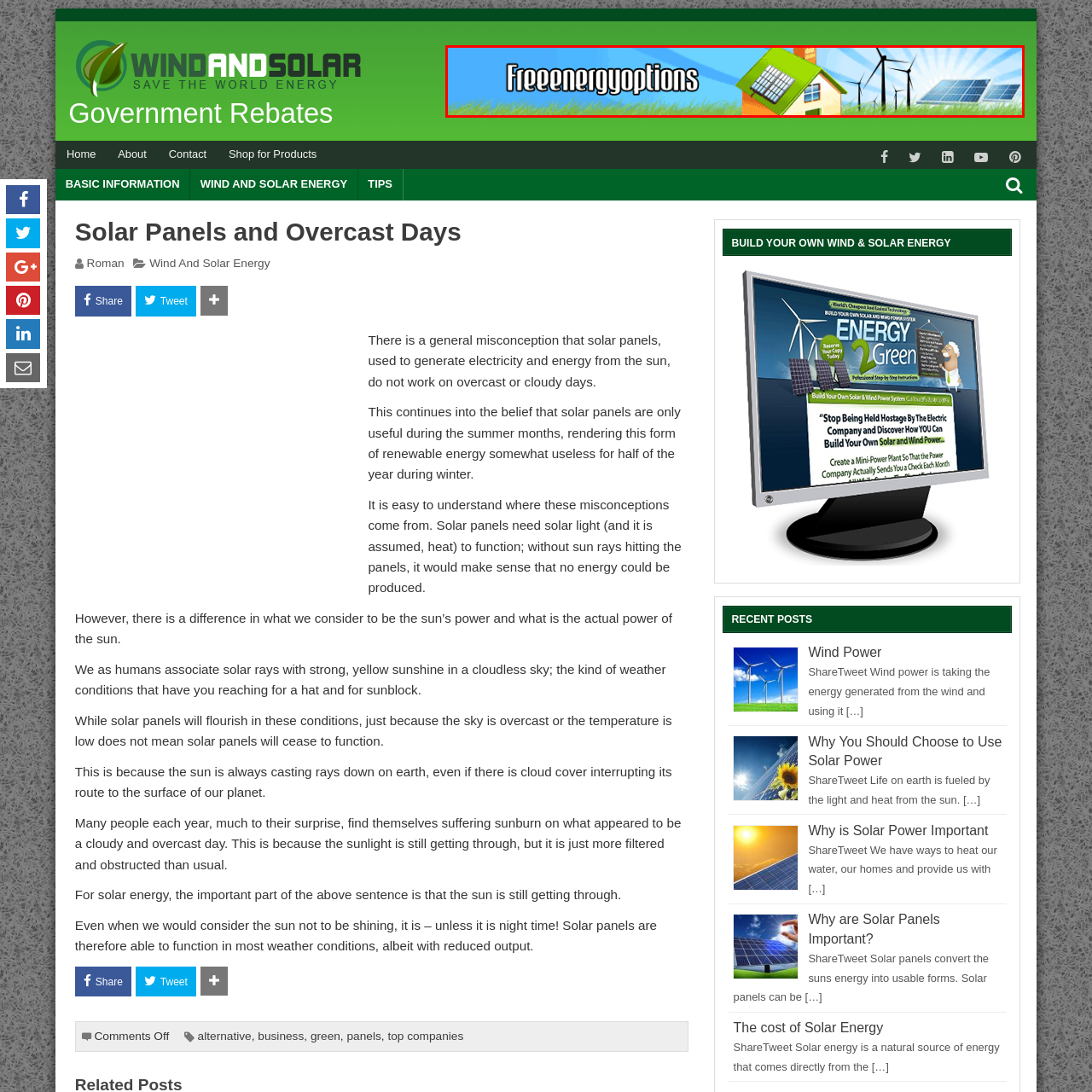Describe in detail what is happening in the image highlighted by the red border.

This image features a vibrant and eye-catching banner for "Free Energy Options," designed to promote renewable energy solutions. The graphic showcases a sunny blue background with stylized elements: on the left, a charming green-roofed house adorned with solar panels captures the essence of solar energy. Adjacent to the house, wind turbines stand tall, symbolizing wind energy and sustainability. In the backdrop, rays of sunlight radiate outward, enhancing the overall theme of clean and accessible energy. The bold text "Free Energy Options" prominently displayed emphasizes the company's mission to provide alternative energy solutions, inviting viewers to explore their offerings. This visually engaging banner effectively communicates the potential of harnessing renewable energy for a sustainable future.